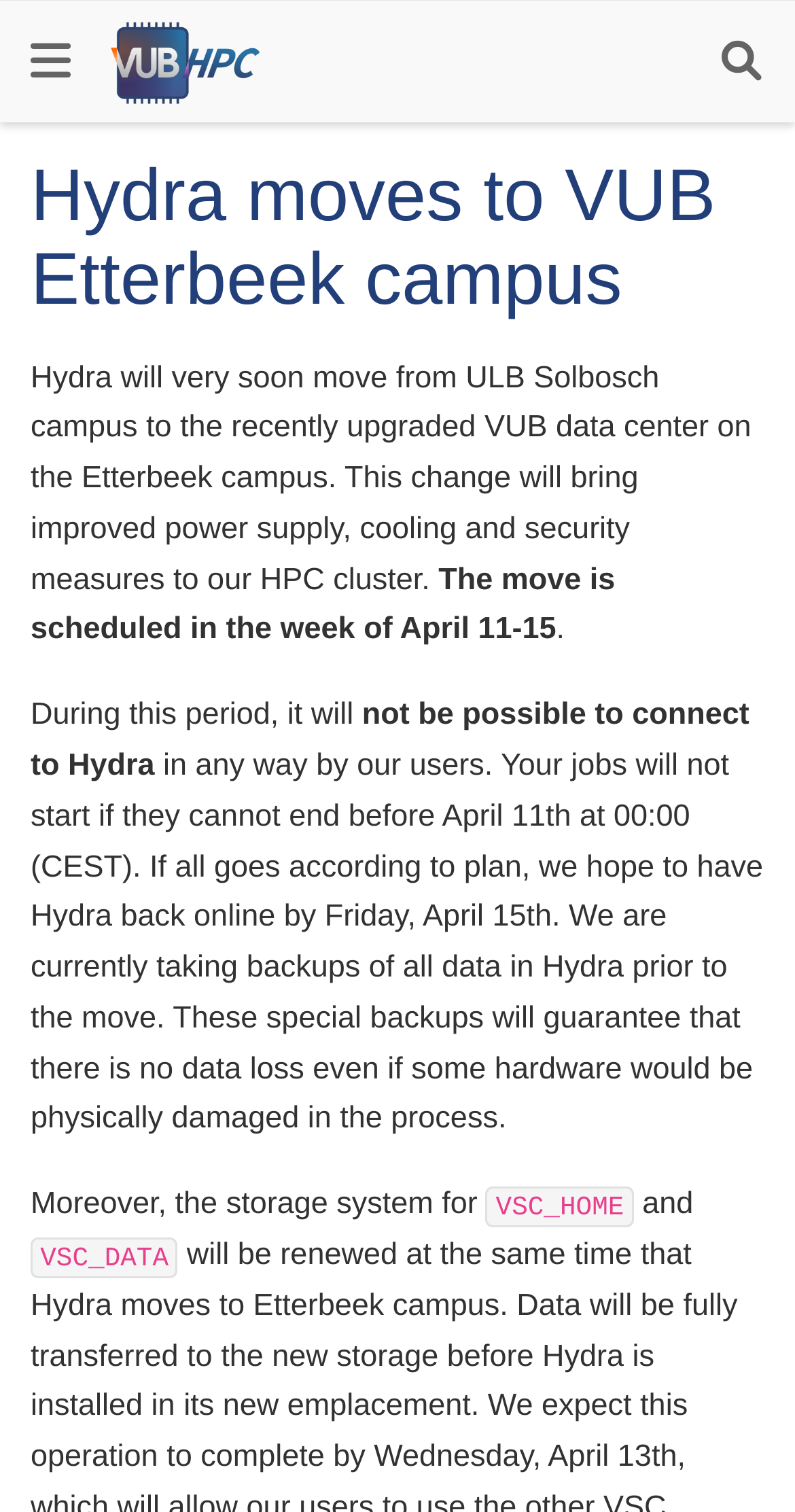Return the bounding box coordinates of the UI element that corresponds to this description: "alt="Logo image"". The coordinates must be given as four float numbers in the range of 0 and 1, [left, top, right, bottom].

[0.128, 0.01, 0.341, 0.071]